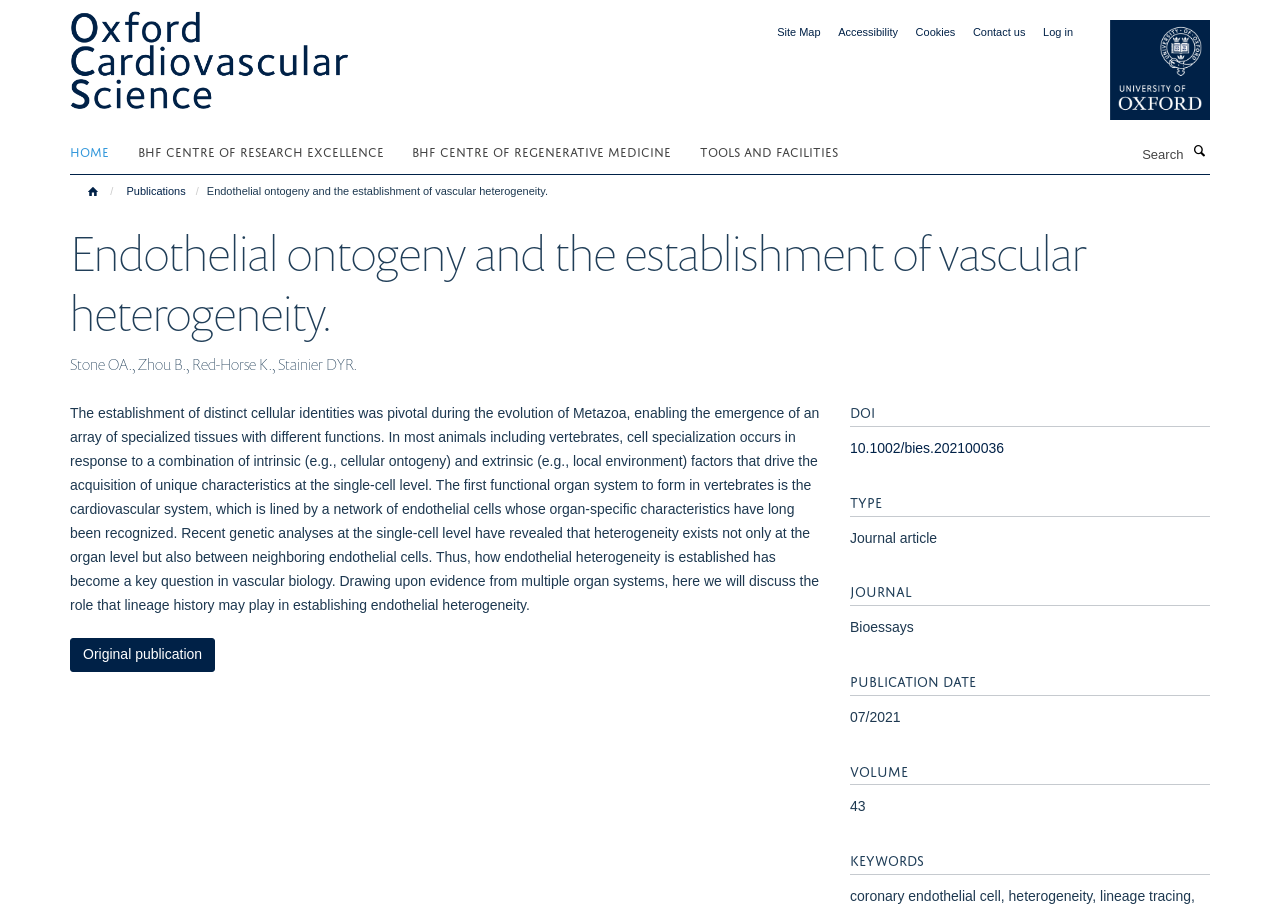Identify and provide the main heading of the webpage.

Endothelial ontogeny and the establishment of vascular heterogeneity.